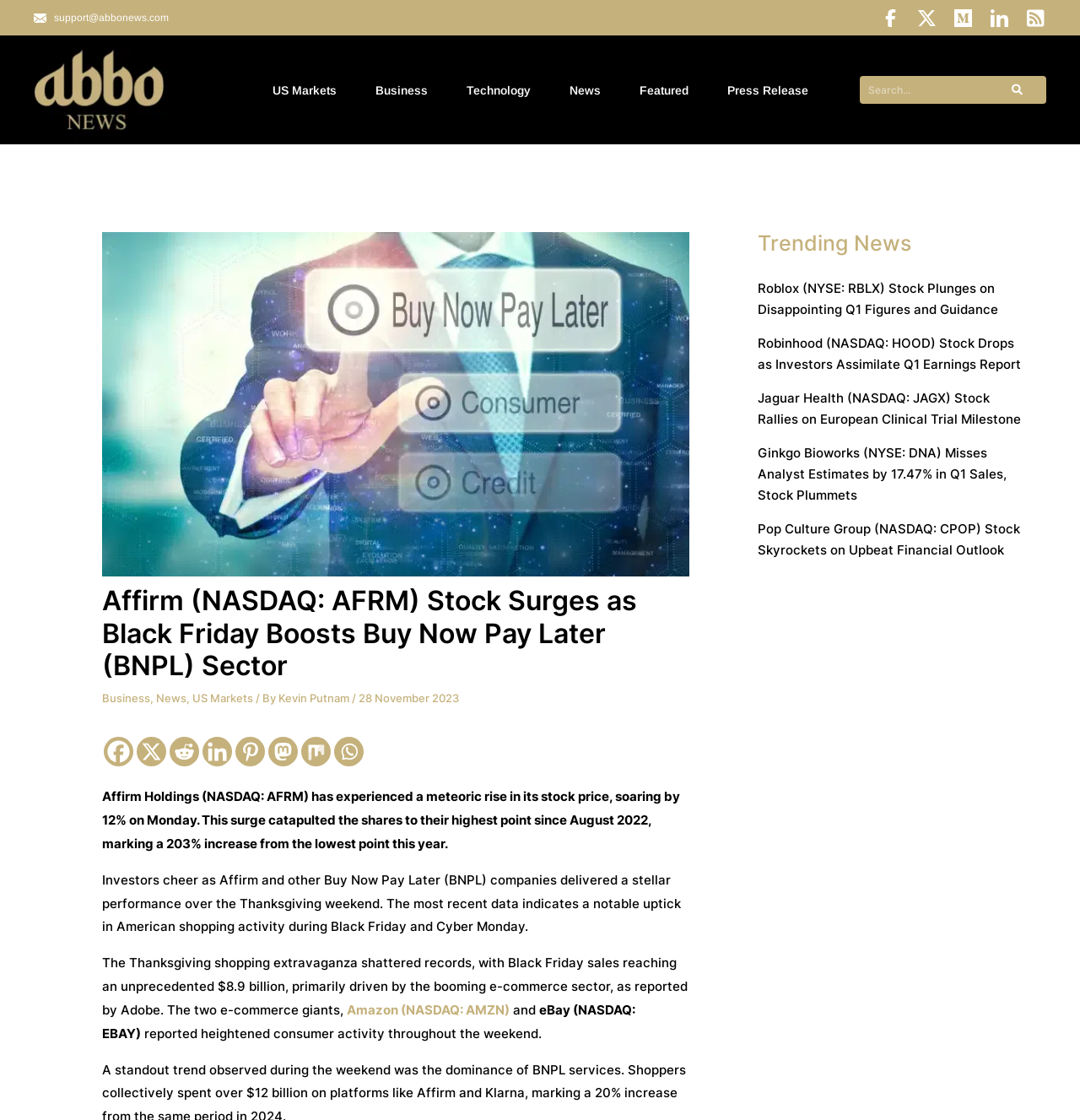Write a detailed summary of the webpage.

The webpage is about Affirm Holdings' stock surge and its impact on the Buy Now Pay Later (BNPL) sector. At the top left, there is a link to "support@abbonews.com" accompanied by a small image. On the top right, there are several links to social media platforms, including Facebook, X, Reddit, and others.

Below the social media links, there is a header section with the title "Affirm (NASDAQ: AFRM) Stock Surges as Black Friday Boosts Buy Now Pay Later (BNPL) Sector" and a search bar with a search button. The header section also includes a navigation menu with links to "Business", "News", "US Markets", and others.

The main content of the webpage is an article about Affirm Holdings' stock surge, which is divided into several paragraphs. The article discusses how Affirm's stock price soared by 12% on Monday, reaching its highest point since August 2022, and how this surge is attributed to the strong performance of BNPL companies during the Thanksgiving weekend.

The article also mentions that Black Friday sales reached an unprecedented $8.9 billion, driven by the booming e-commerce sector, and that companies like Amazon and eBay reported heightened consumer activity throughout the weekend.

On the right side of the webpage, there is a section titled "Trending News" with links to several news articles, including ones about Roblox, Robinhood, Jaguar Health, and others.